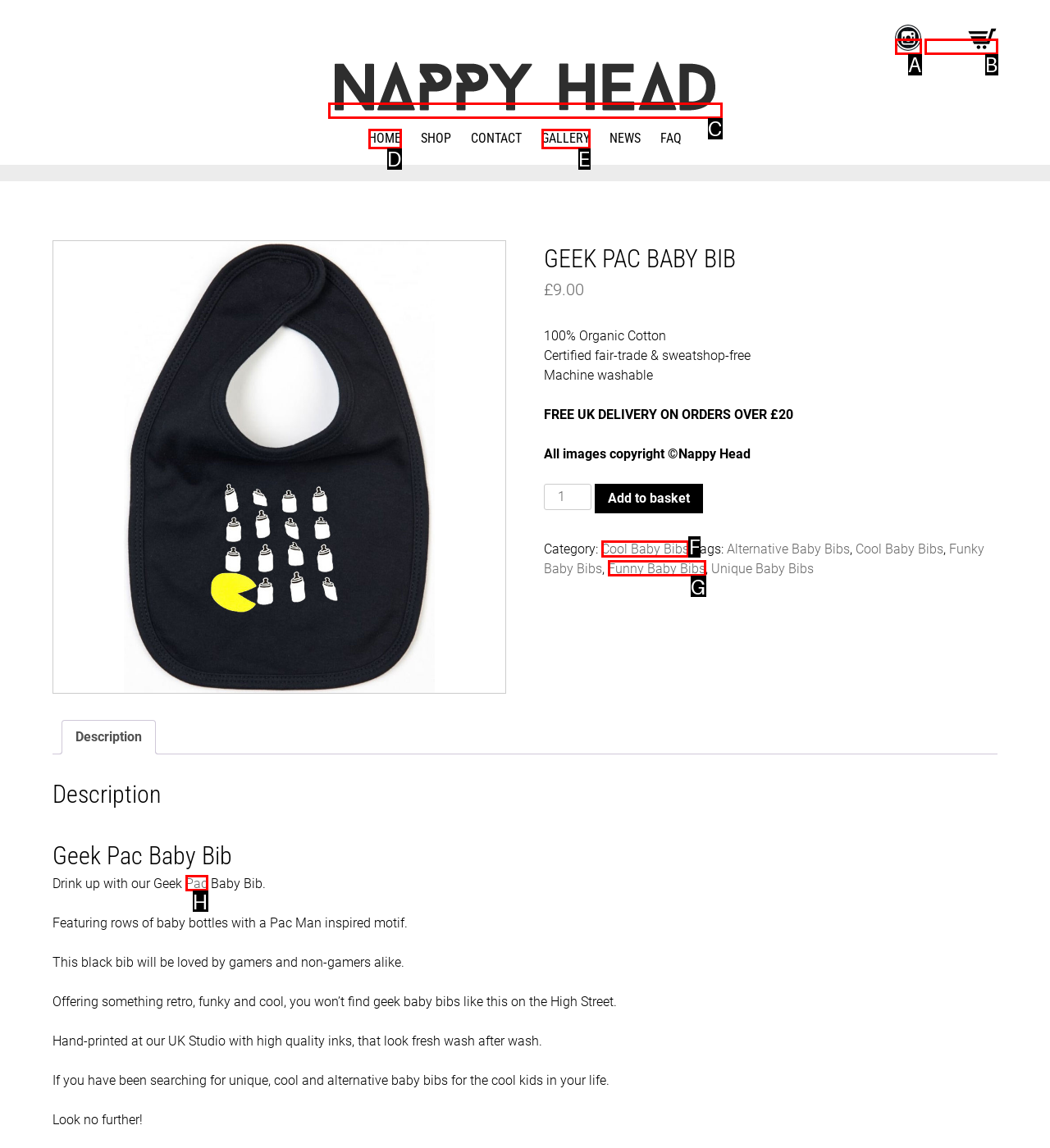Choose the correct UI element to click for this task: Select the Cool Baby Bibs category Answer using the letter from the given choices.

F